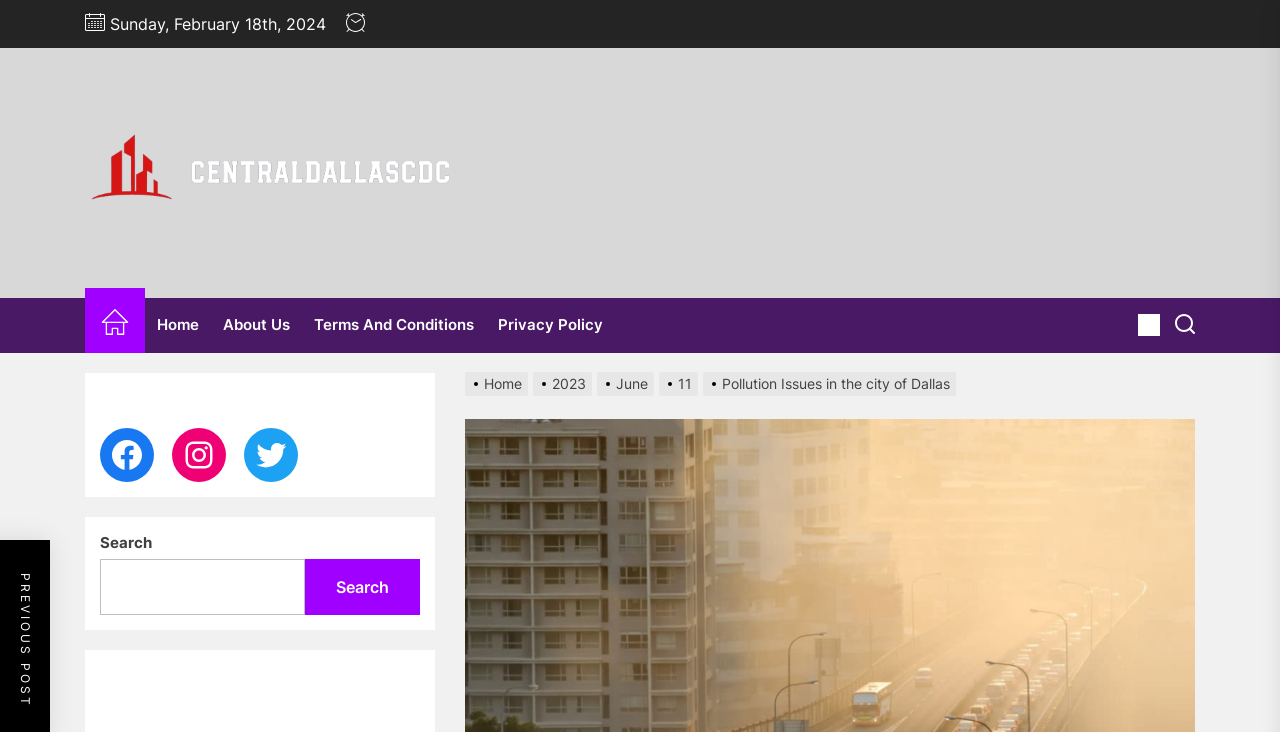Identify the bounding box coordinates of the HTML element based on this description: "hand made carpet rugs".

None